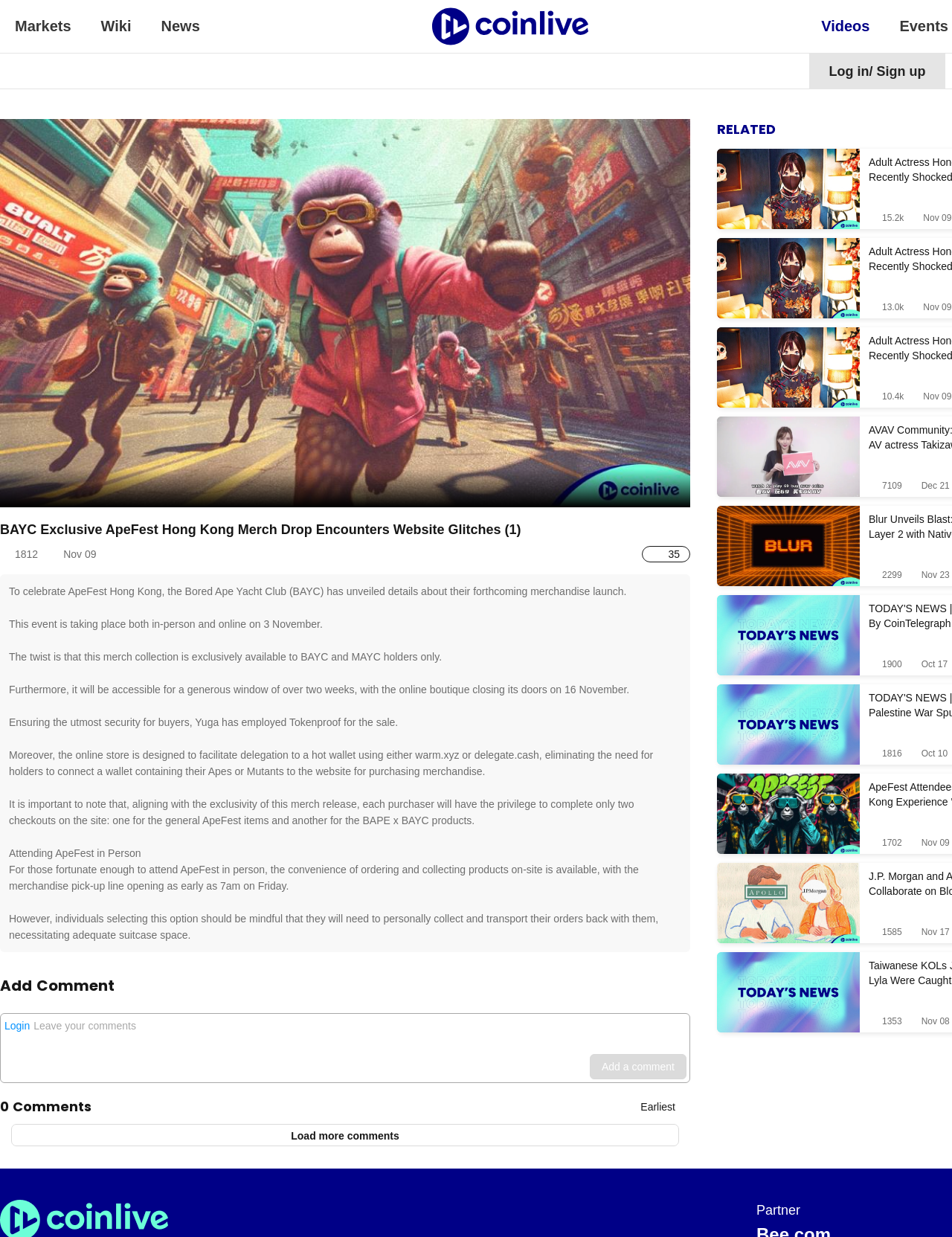Generate a thorough description of the webpage.

This webpage appears to be a news article page, with a focus on cryptocurrency and blockchain-related news. At the top of the page, there is a navigation menu with links to "Markets", "Wiki", "News", "Videos", and "Events". To the right of the navigation menu, there is a logo and a login/sign up section.

The main content of the page is a news article with the title "BAYC Exclusive ApeFest Hong Kong Merch Drop Encounters Website Glitches". The article discusses the Bored Ape Yacht Club's (BAYC) merchandise launch and the issues they are experiencing with their website. The article is divided into several paragraphs, with images and icons scattered throughout.

Below the main article, there is a section for comments, with a button to add a comment and a display of the number of comments. There are also several related news articles displayed, each with an image, title, and brief summary. These articles appear to be sorted in a list, with the most recent articles at the top.

Throughout the page, there are several images, including logos, icons, and images related to the news articles. The overall layout of the page is clean and easy to navigate, with clear headings and concise text.